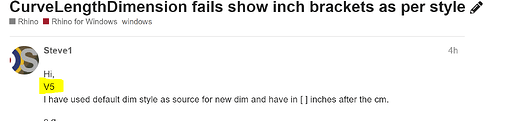What is the version of the software being referred to? Refer to the image and provide a one-word or short phrase answer.

V5